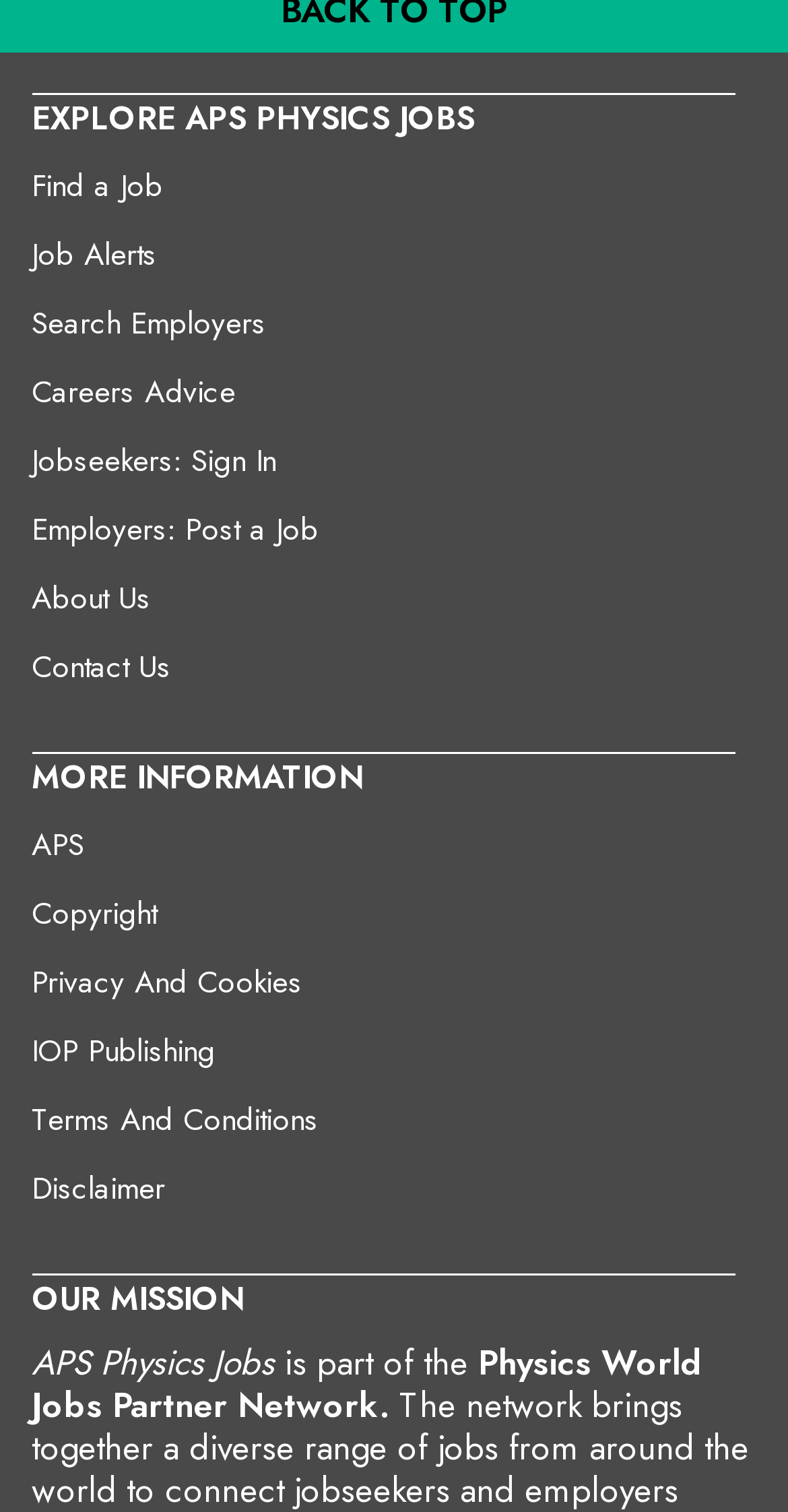Please find the bounding box for the UI component described as follows: "Employers: Post a Job".

[0.04, 0.335, 0.404, 0.367]